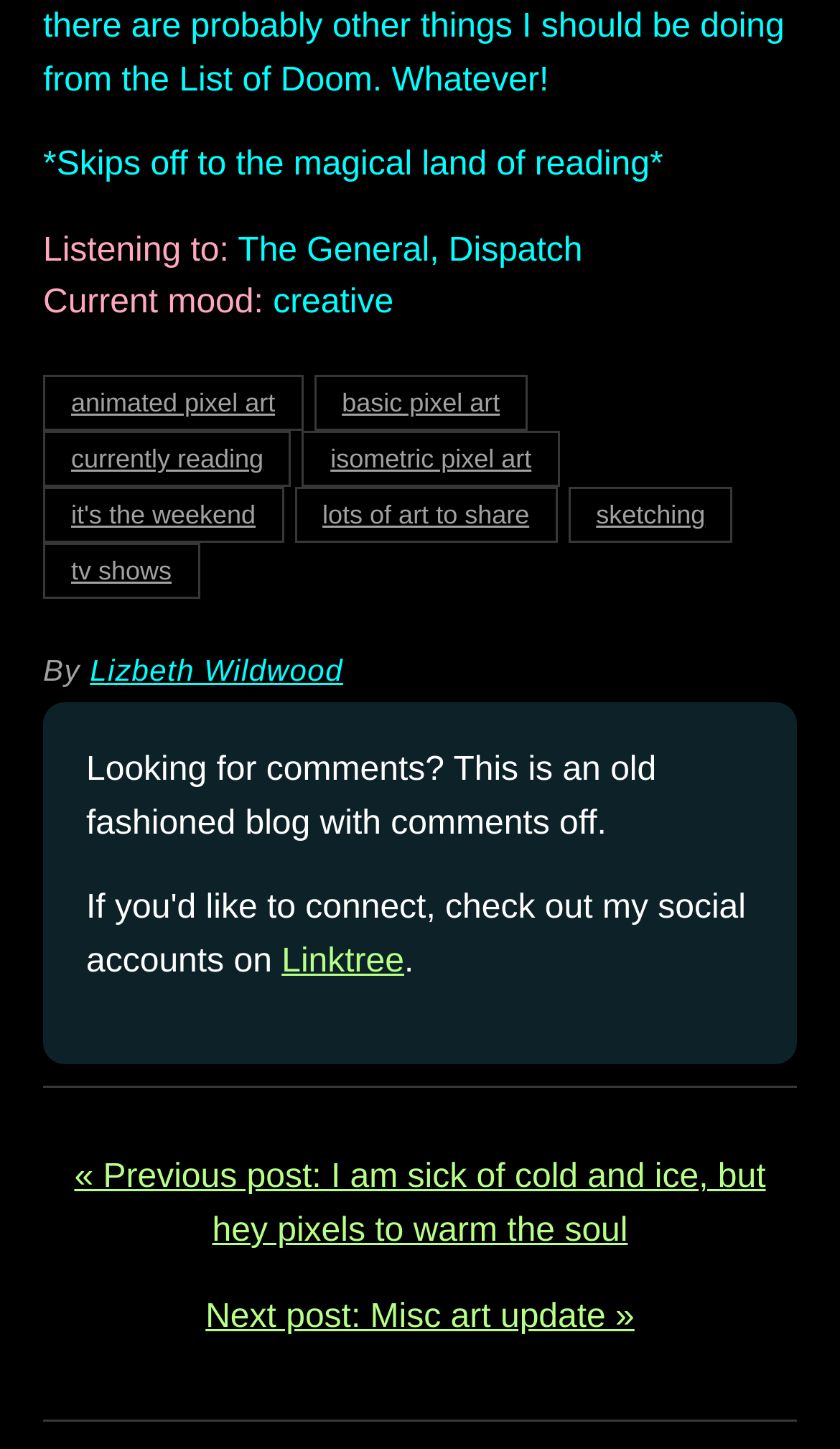Identify the bounding box coordinates of the region I need to click to complete this instruction: "Read the next post".

[0.245, 0.896, 0.755, 0.921]